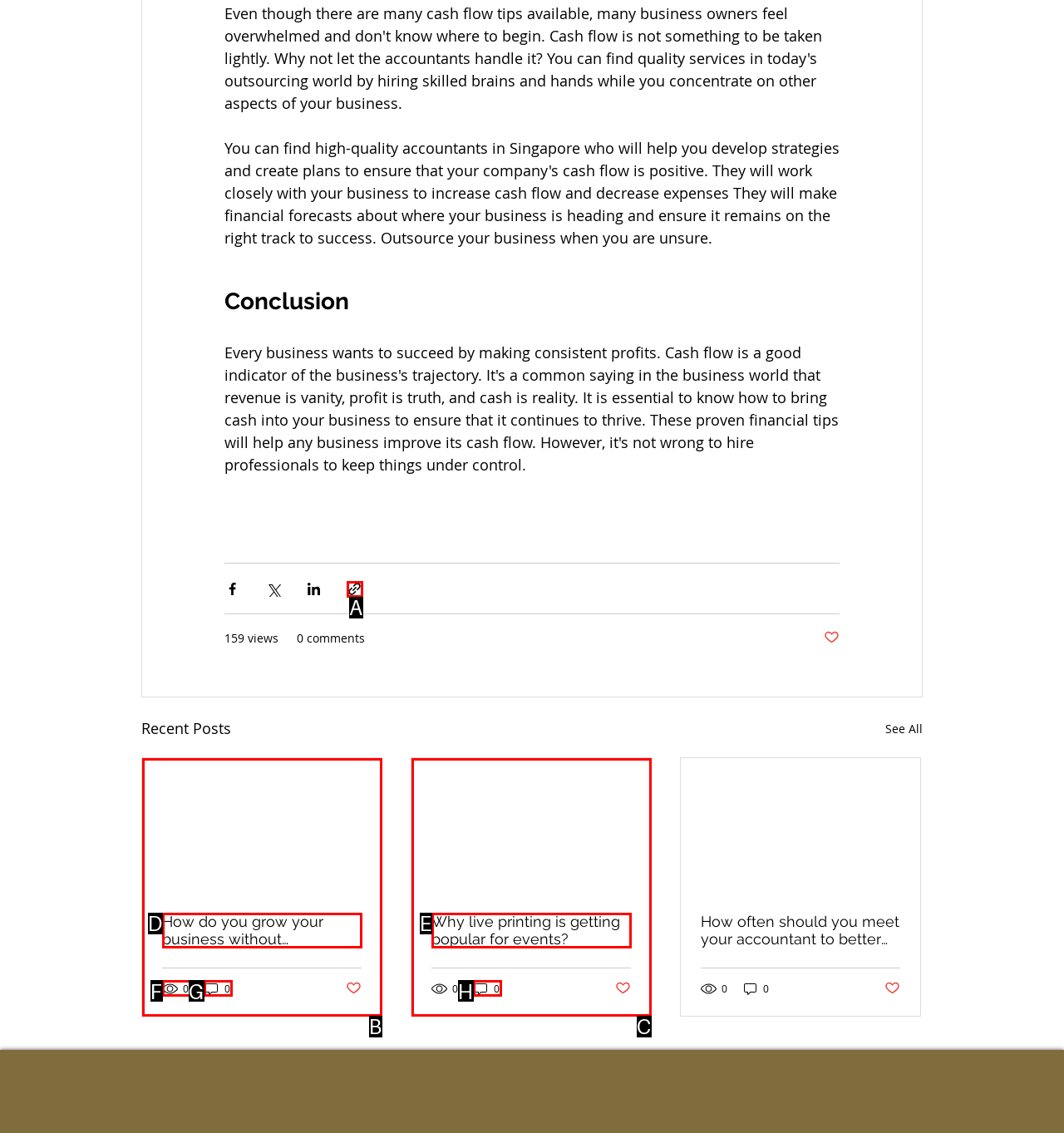From the given choices, which option should you click to complete this task: Share via link? Answer with the letter of the correct option.

A